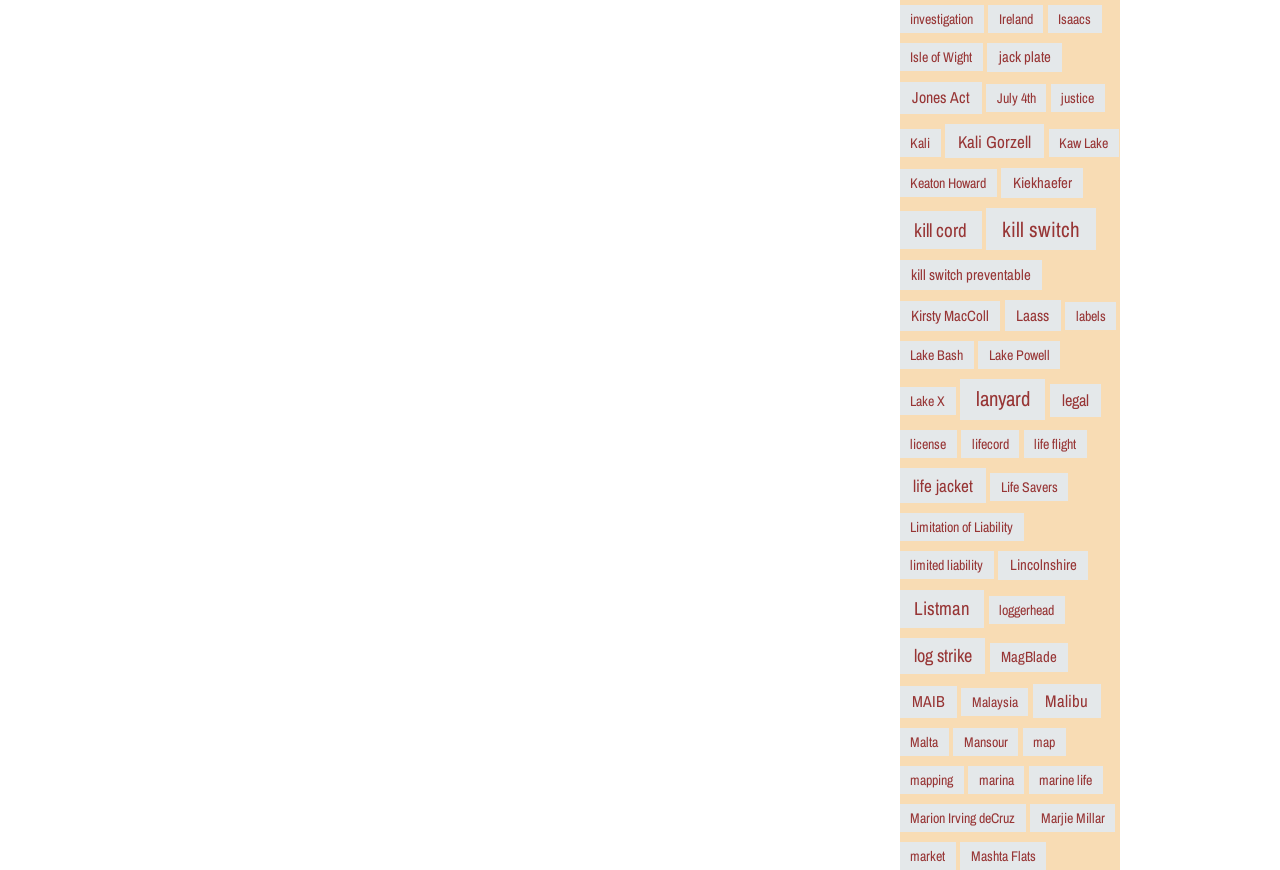Identify the bounding box coordinates of the region I need to click to complete this instruction: "click on investigation".

[0.703, 0.005, 0.769, 0.038]